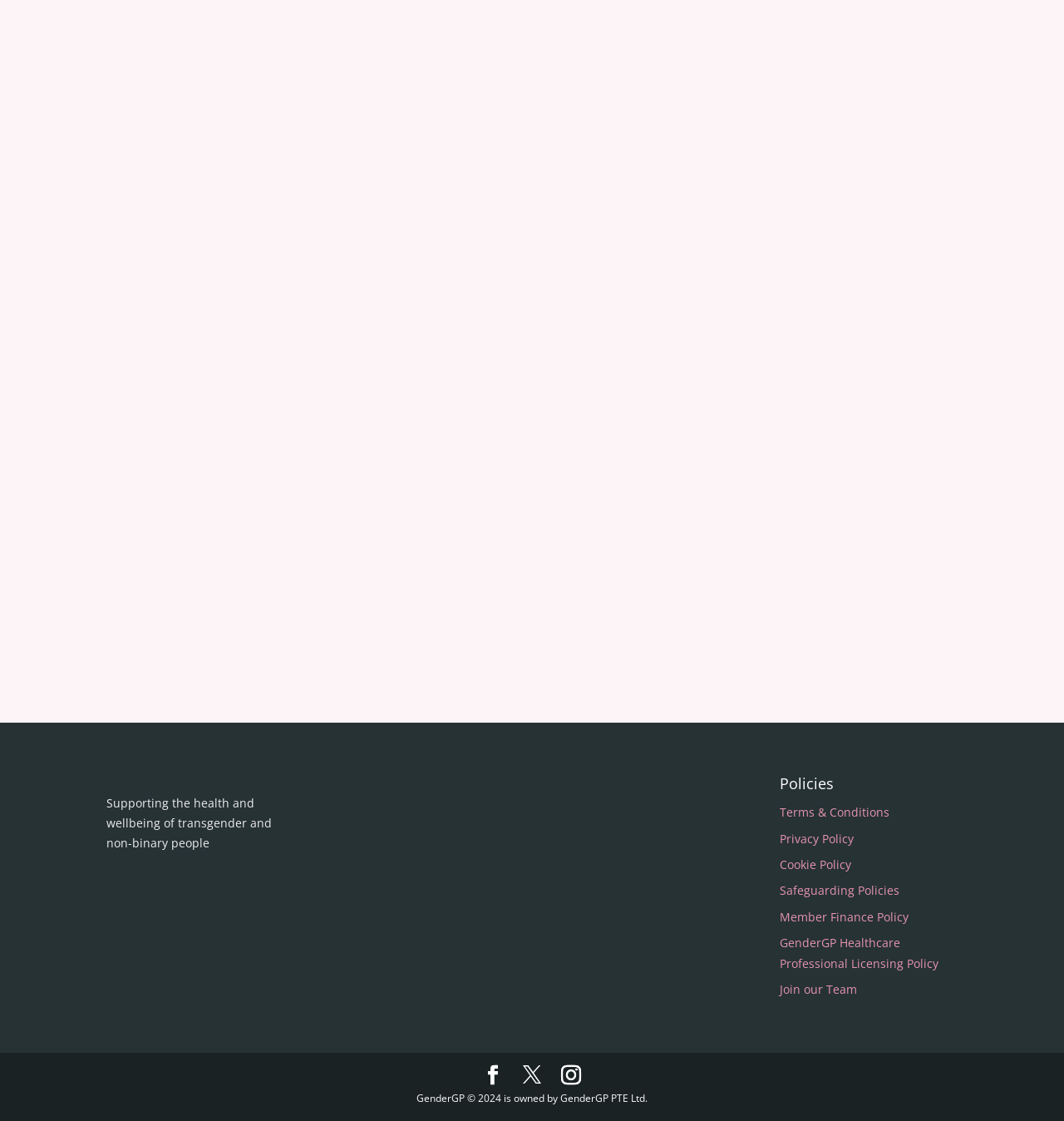What is the purpose of the webpage?
Provide an in-depth answer to the question, covering all aspects.

The webpage's subheading mentions 'Supporting the health and wellbeing of transgender and non-binary people', which suggests that the purpose of the webpage is to provide support and resources for transgender and non-binary individuals.